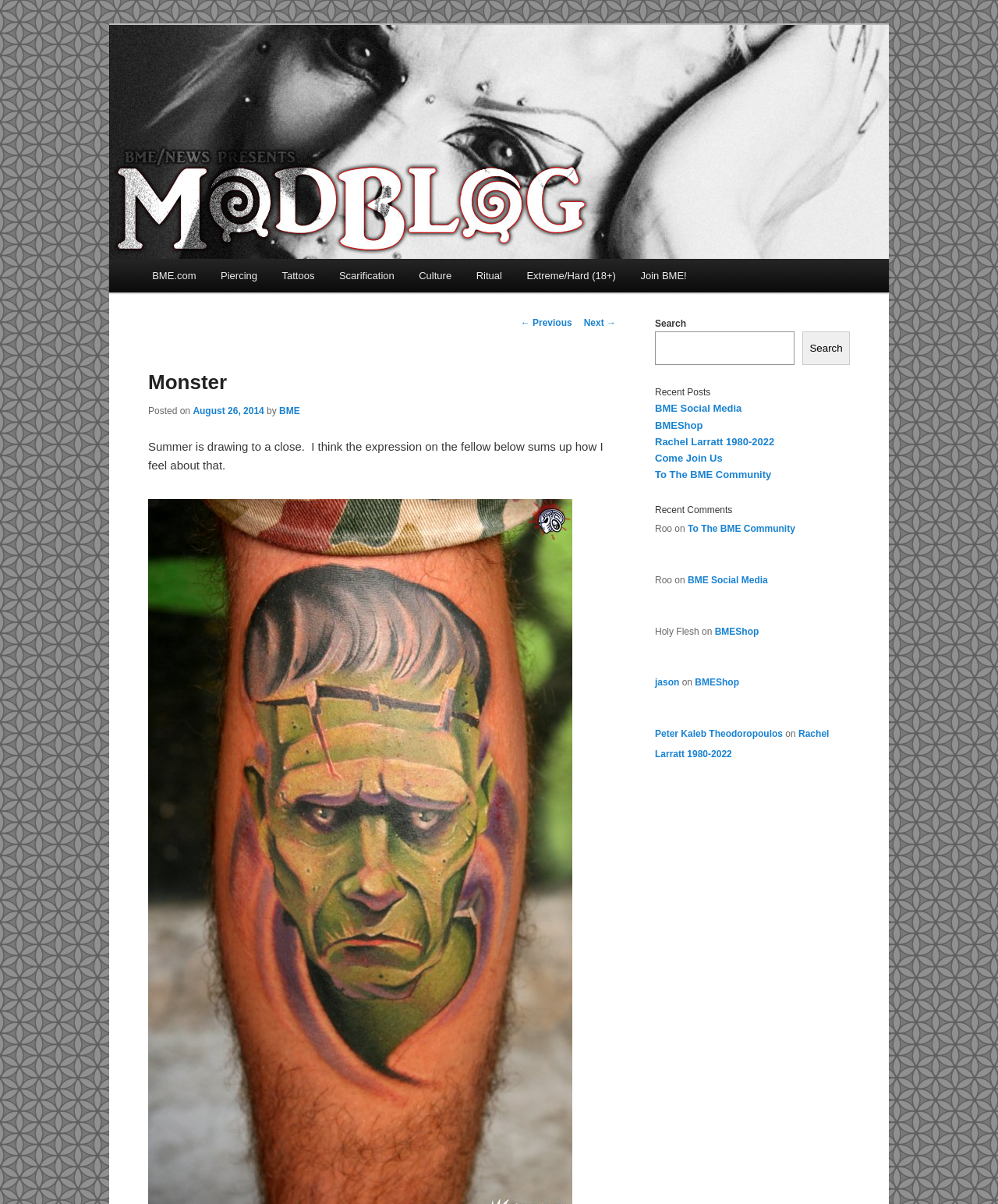Please locate the bounding box coordinates of the element that should be clicked to achieve the given instruction: "Go to the 'Tattoos' page".

[0.27, 0.215, 0.327, 0.243]